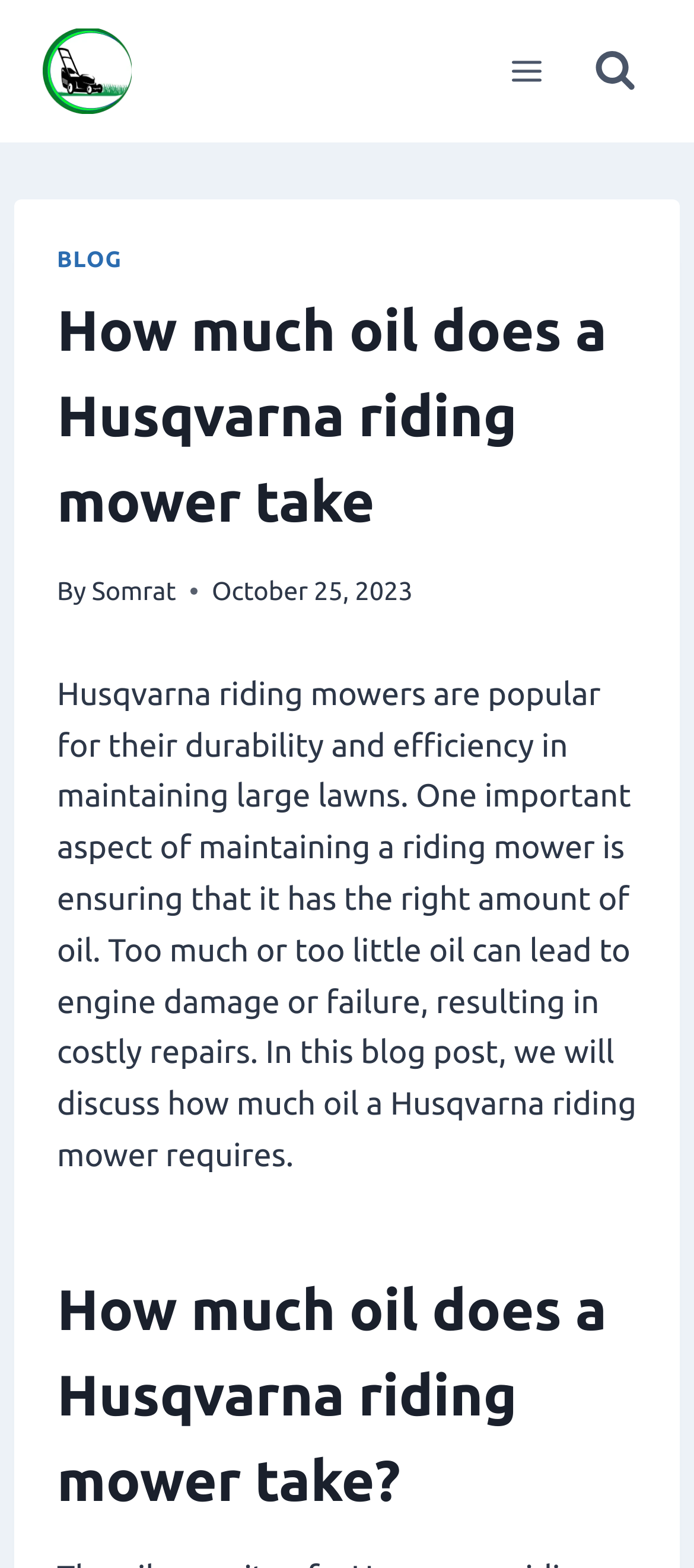Produce a meticulous description of the webpage.

The webpage is about Husqvarna riding mowers, specifically discussing how much oil they require. At the top left, there is a link to "Best lawn mower Electric" accompanied by an image with the same name. On the top right, there are two buttons: "Open menu" and "View Search Form". 

Below the buttons, there is a header section that contains a link to "BLOG", a heading that reads "How much oil does a Husqvarna riding mower take", and a byline that credits the author "Somrat". The date "October 25, 2023" is also displayed in this section.

The main content of the webpage is a paragraph of text that explains the importance of using the right amount of oil in a Husqvarna riding mower, as too much or too little oil can cause engine damage or failure. This paragraph is followed by a heading that repeats the title "How much oil does a Husqvarna riding mower take".